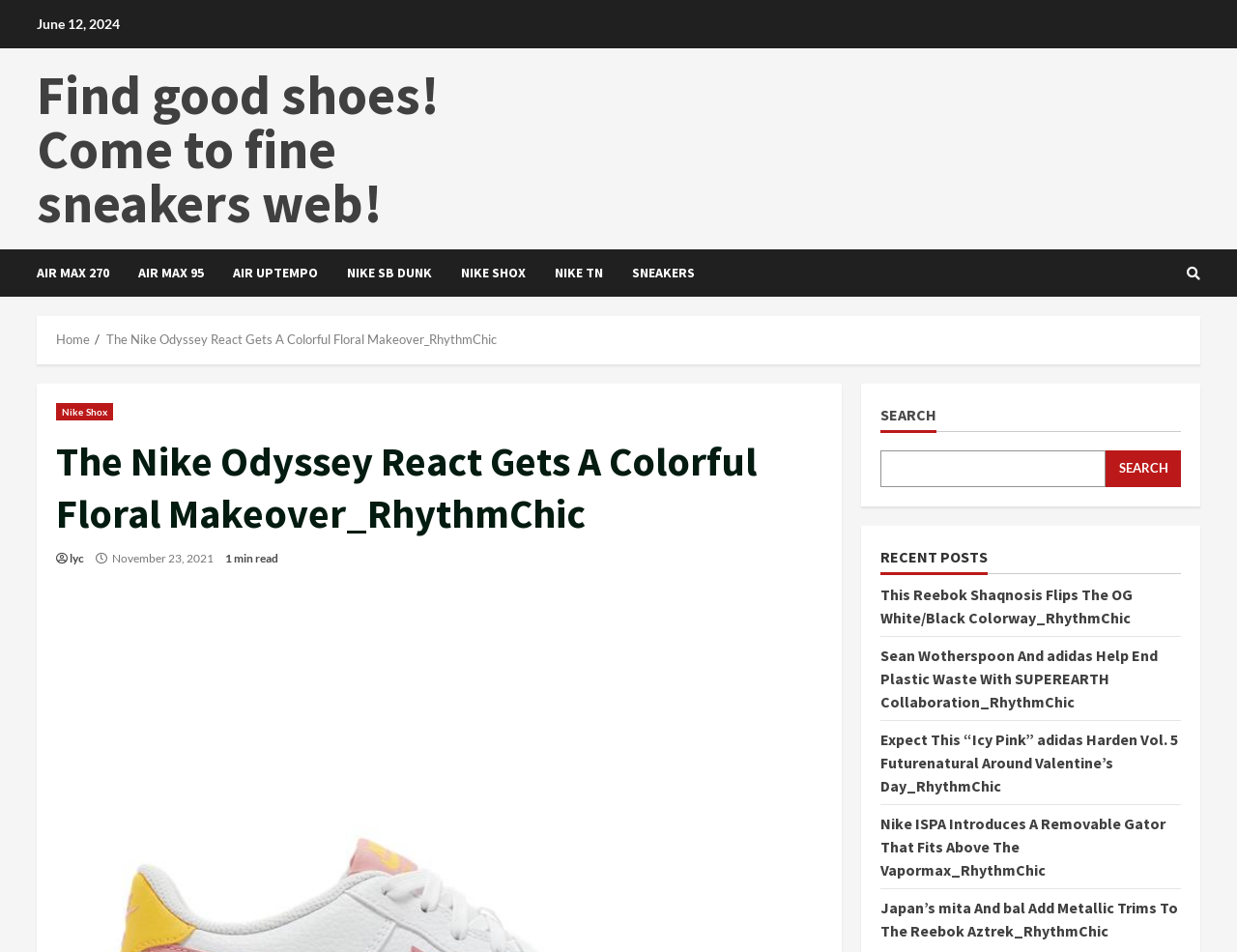What is the category of the 'AIR MAX 270' link?
Look at the image and respond with a one-word or short-phrase answer.

SNEAKERS